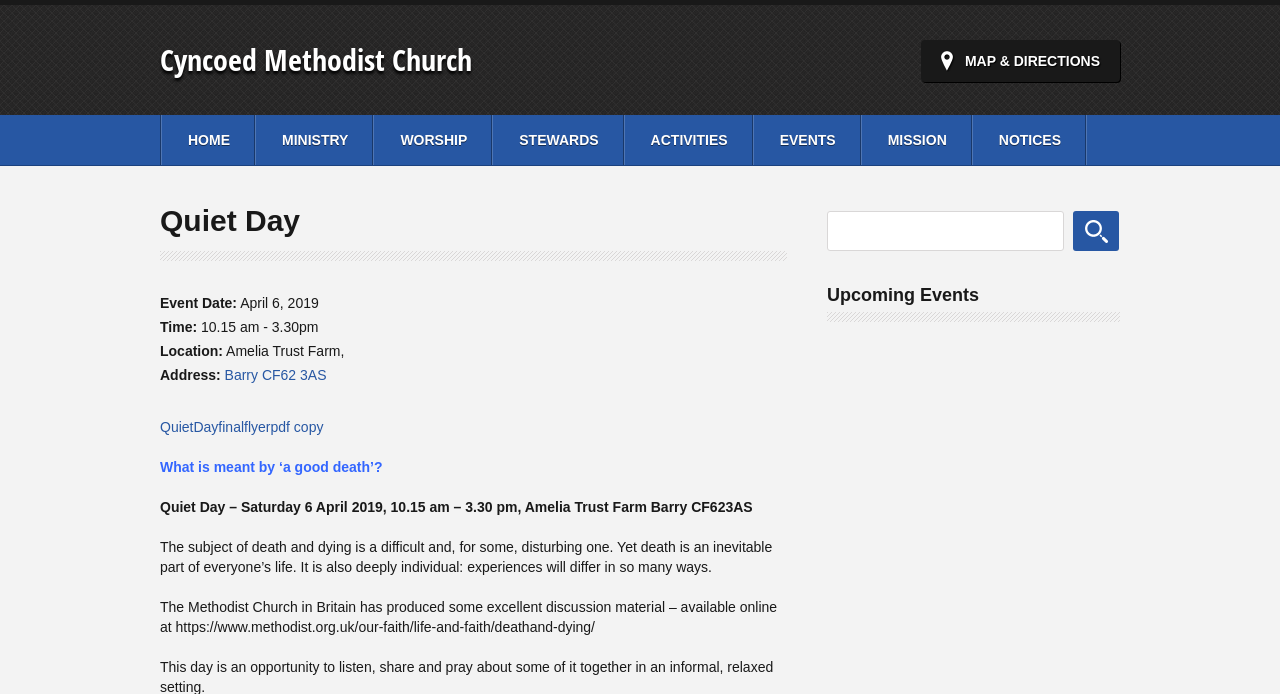What is the topic of discussion on the Quiet Day?
Give a one-word or short-phrase answer derived from the screenshot.

Death and dying